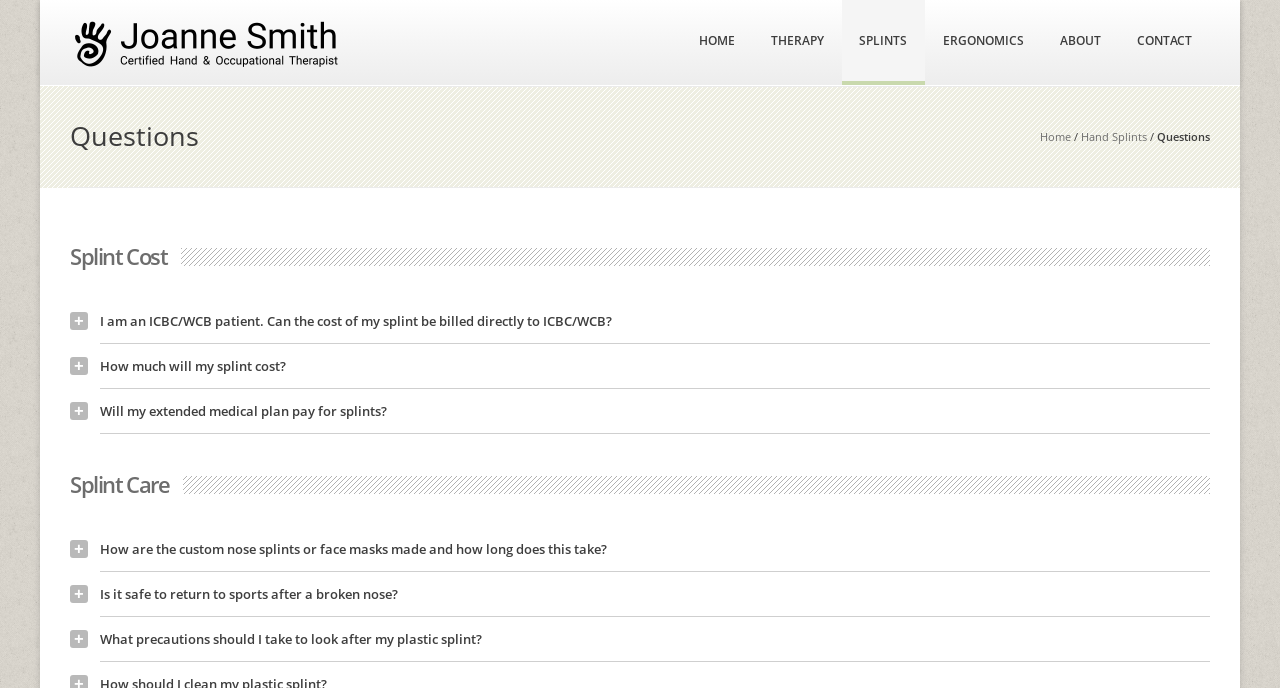Identify the bounding box coordinates of the section to be clicked to complete the task described by the following instruction: "Contact us". The coordinates should be four float numbers between 0 and 1, formatted as [left, top, right, bottom].

None